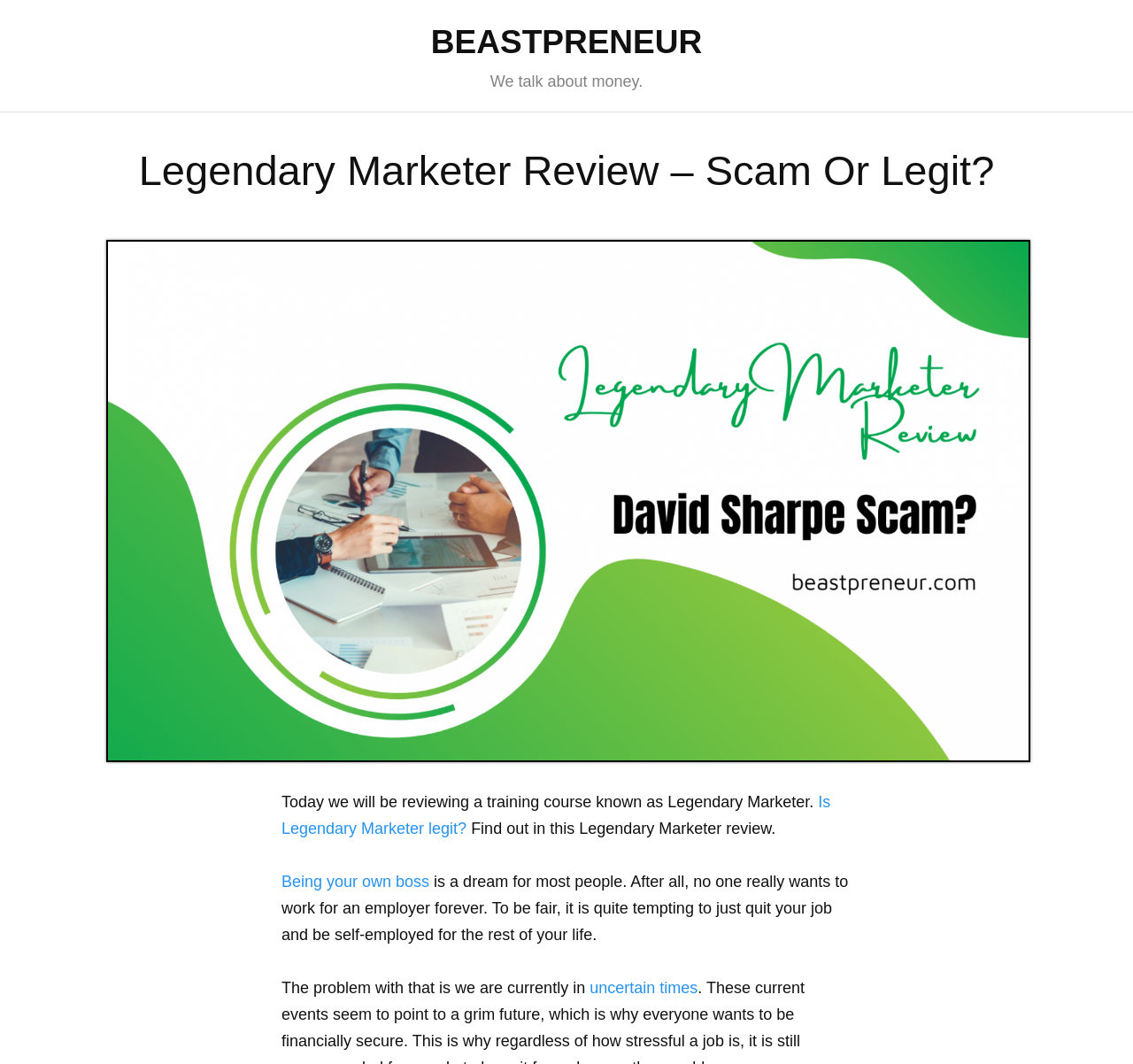Given the description Being your own boss, predict the bounding box coordinates of the UI element. Ensure the coordinates are in the format (top-left x, top-left y, bottom-right x, bottom-right y) and all values are between 0 and 1.

[0.248, 0.82, 0.379, 0.837]